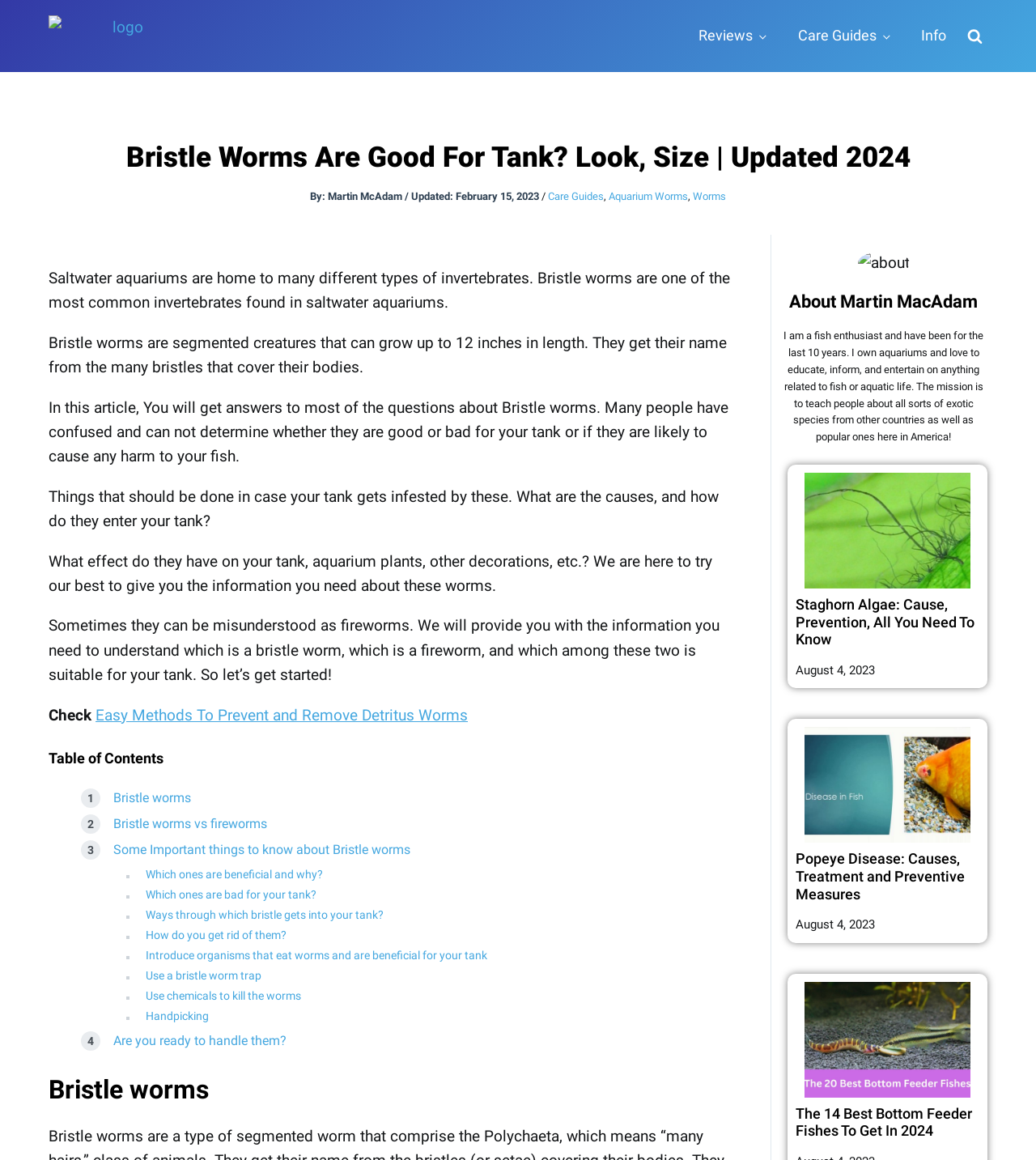Determine the bounding box coordinates of the clickable region to carry out the instruction: "Open the search".

[0.929, 0.024, 0.953, 0.038]